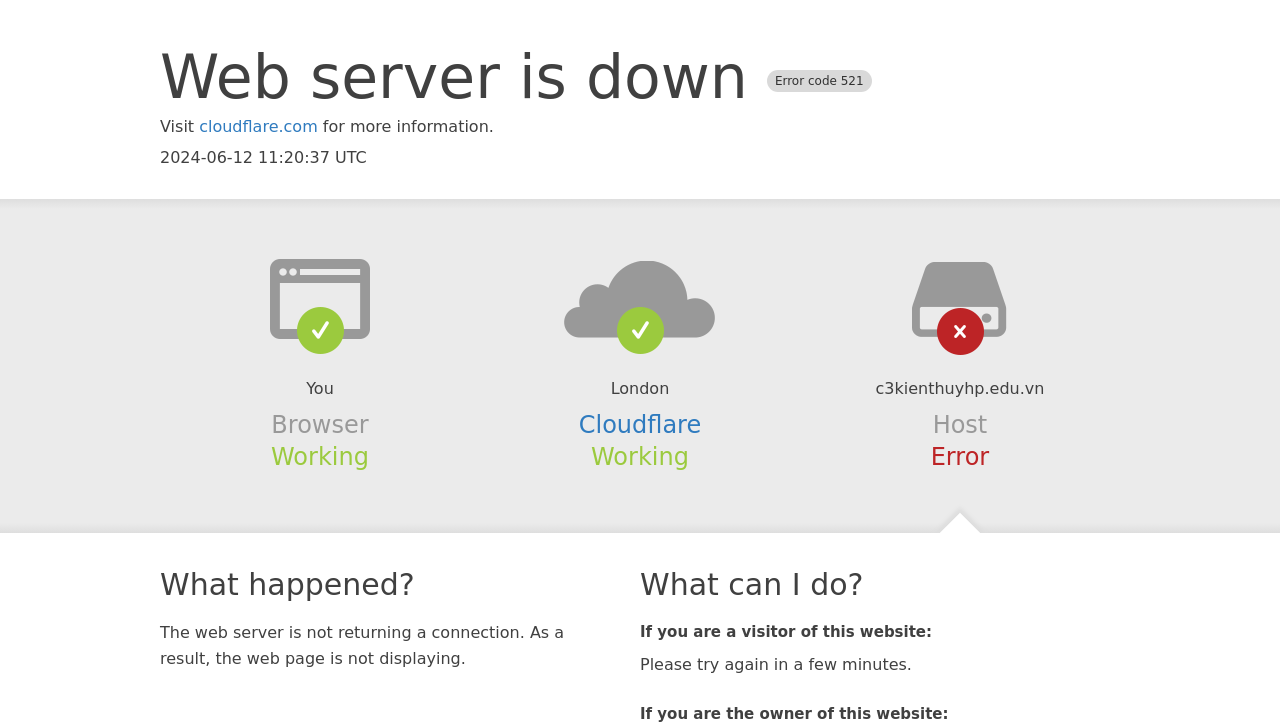What is the current status of the browser?
Using the image as a reference, deliver a detailed and thorough answer to the question.

The status of the browser is mentioned as 'Working' in the section 'Browser' on the webpage.